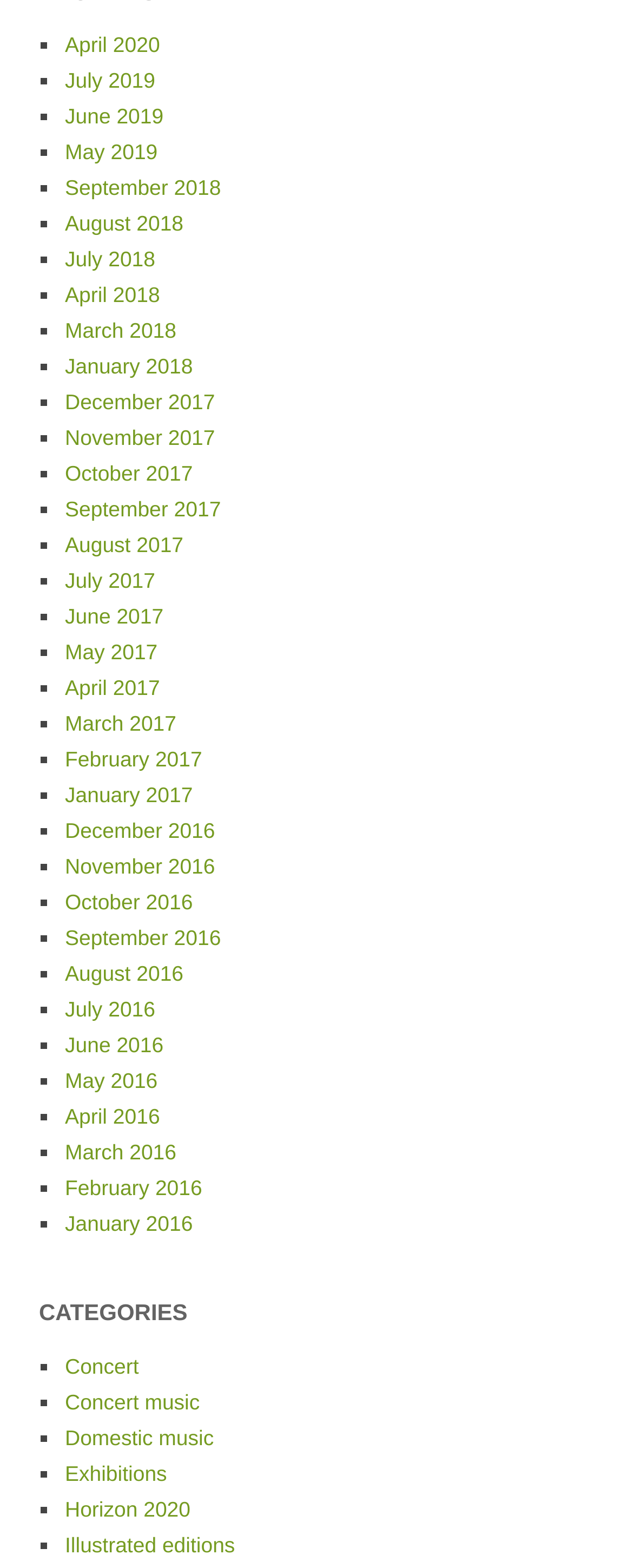Identify the bounding box of the HTML element described here: "Concert". Provide the coordinates as four float numbers between 0 and 1: [left, top, right, bottom].

[0.103, 0.864, 0.219, 0.879]